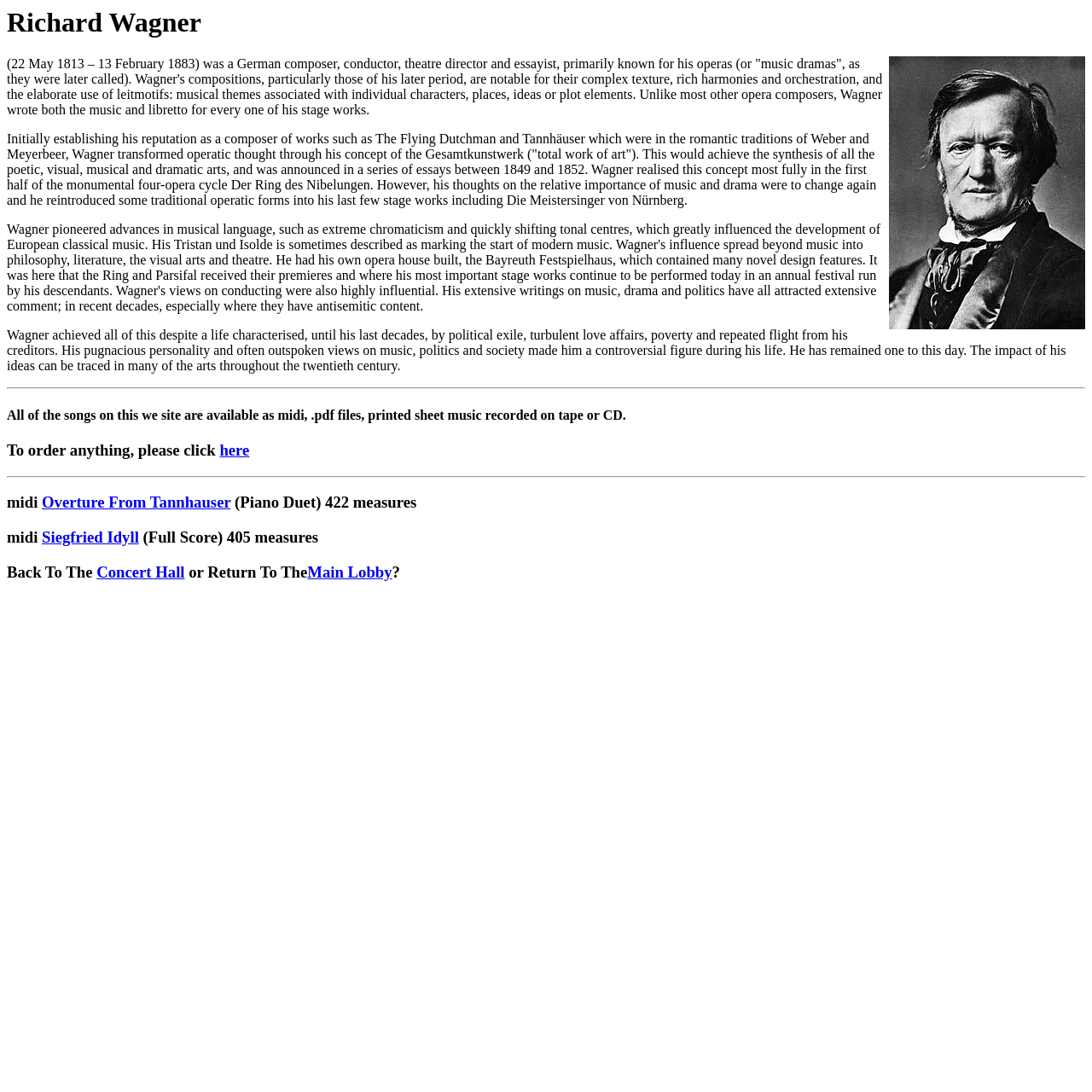Analyze the image and deliver a detailed answer to the question: What is the concept that Wagner achieved in his operas?

According to the webpage, Wagner achieved the concept of Gesamtkunstwerk, or 'total work of art', in his operas. This concept is described as the synthesis of all the poetic, visual, musical, and dramatic arts.